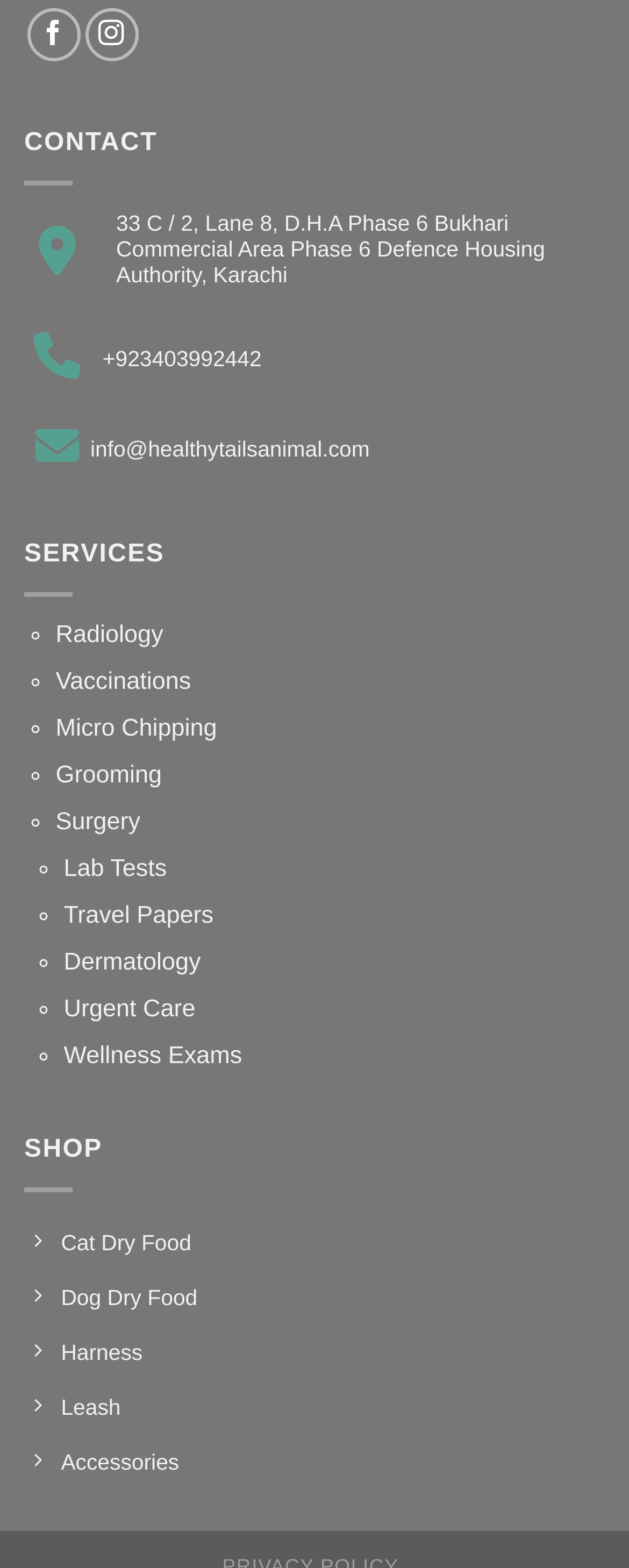Bounding box coordinates are to be given in the format (top-left x, top-left y, bottom-right x, bottom-right y). All values must be floating point numbers between 0 and 1. Provide the bounding box coordinate for the UI element described as: Cat Dry Food

[0.038, 0.777, 0.962, 0.812]